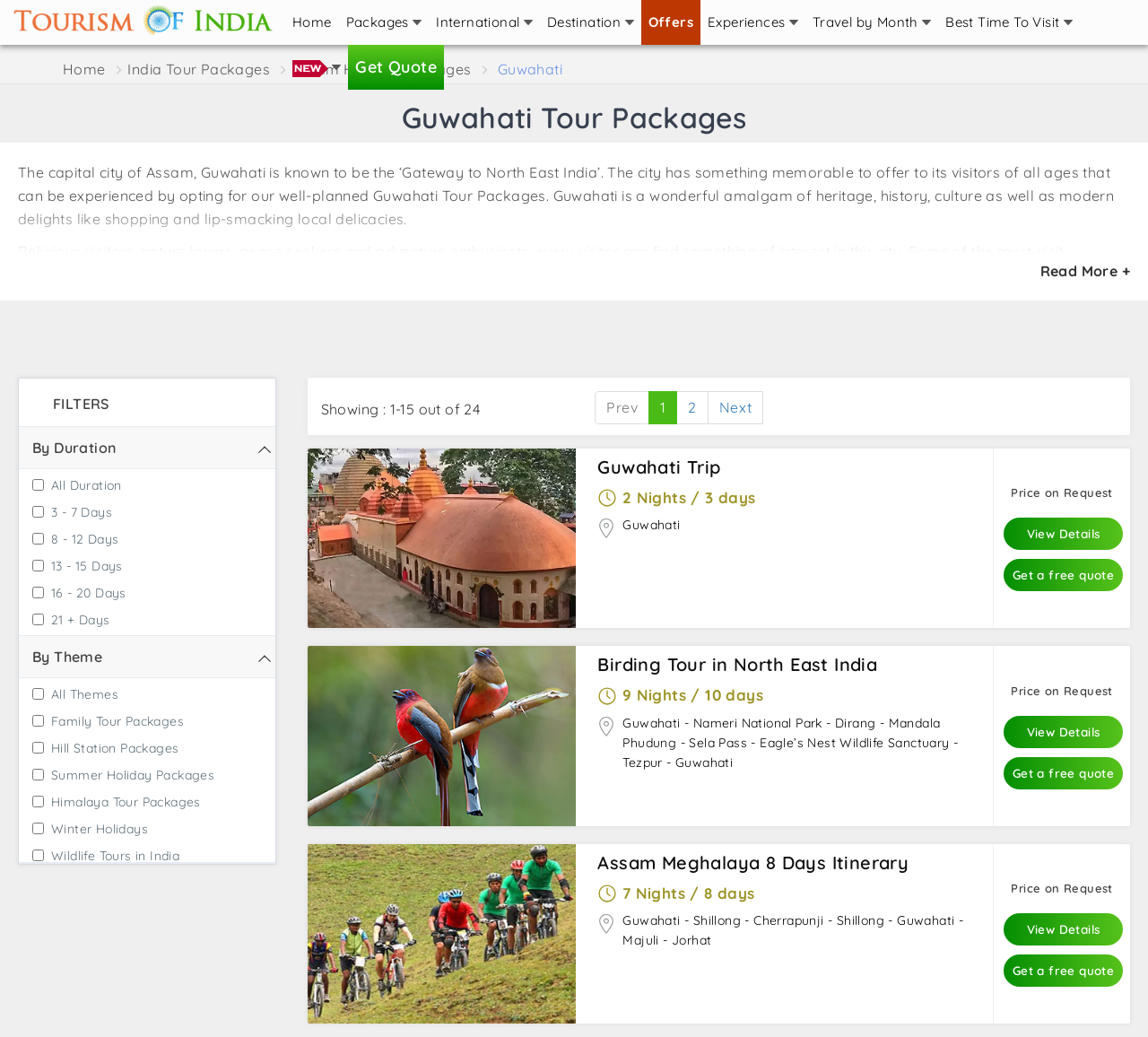Determine the bounding box coordinates for the clickable element to execute this instruction: "Click on the 'Get Quote' button". Provide the coordinates as four float numbers between 0 and 1, i.e., [left, top, right, bottom].

[0.303, 0.043, 0.387, 0.087]